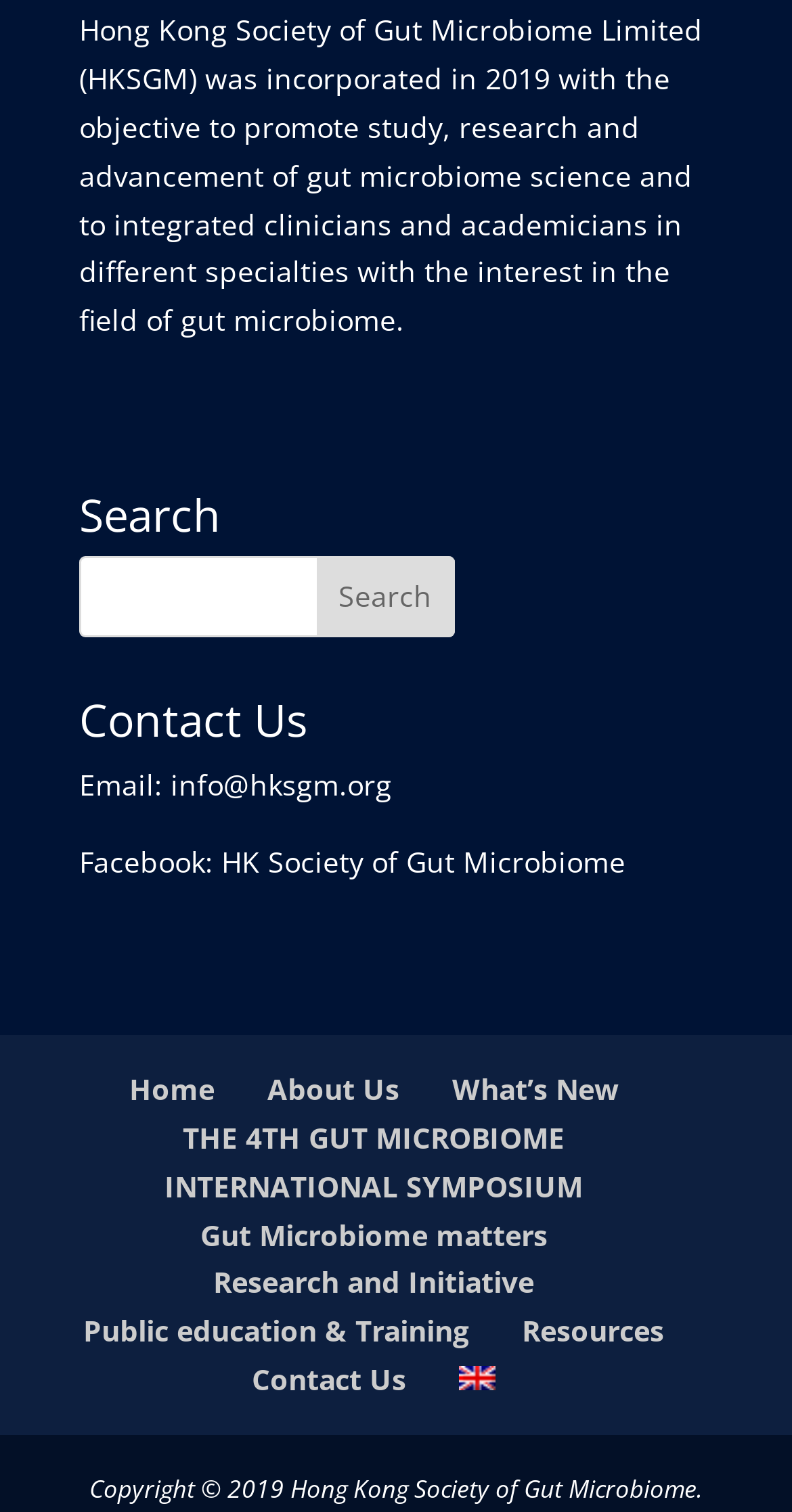Determine the bounding box coordinates of the region that needs to be clicked to achieve the task: "Visit the Facebook page".

[0.279, 0.557, 0.79, 0.583]